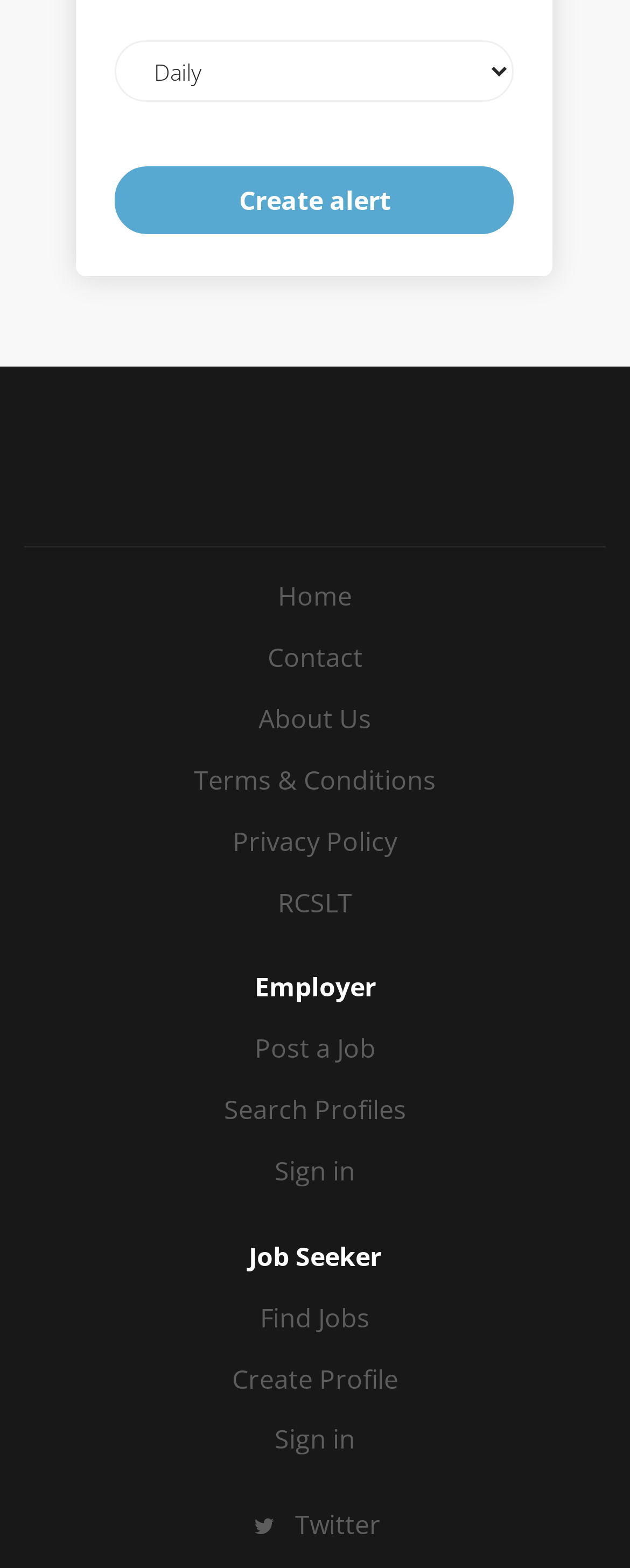Given the webpage screenshot, identify the bounding box of the UI element that matches this description: "Post a Job".

[0.404, 0.657, 0.596, 0.68]